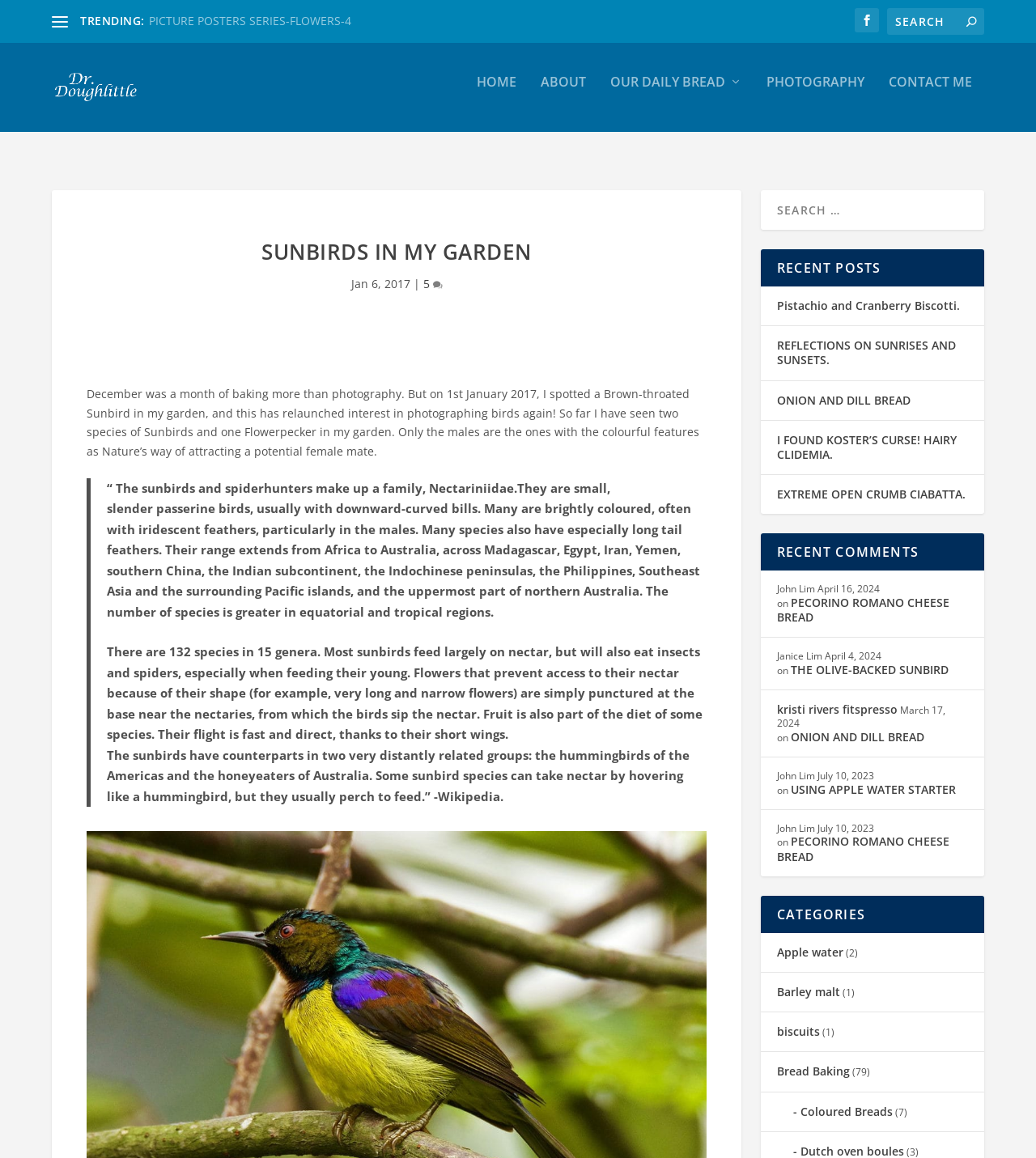Pinpoint the bounding box coordinates for the area that should be clicked to perform the following instruction: "Search for something".

[0.856, 0.007, 0.95, 0.03]